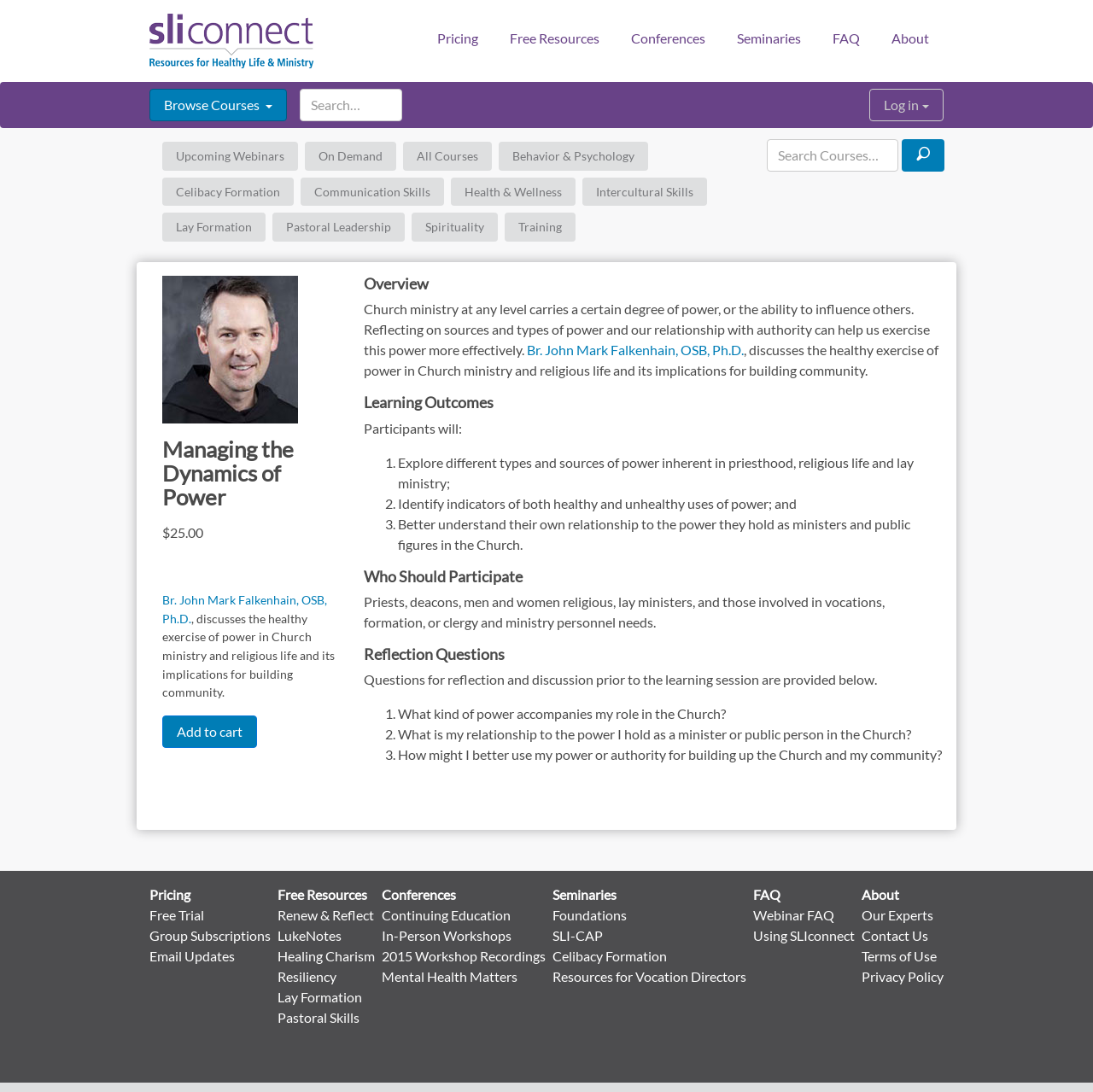Please provide the bounding box coordinate of the region that matches the element description: search. Coordinates should be in the format (top-left x, top-left y, bottom-right x, bottom-right y) and all values should be between 0 and 1.

[0.825, 0.127, 0.864, 0.157]